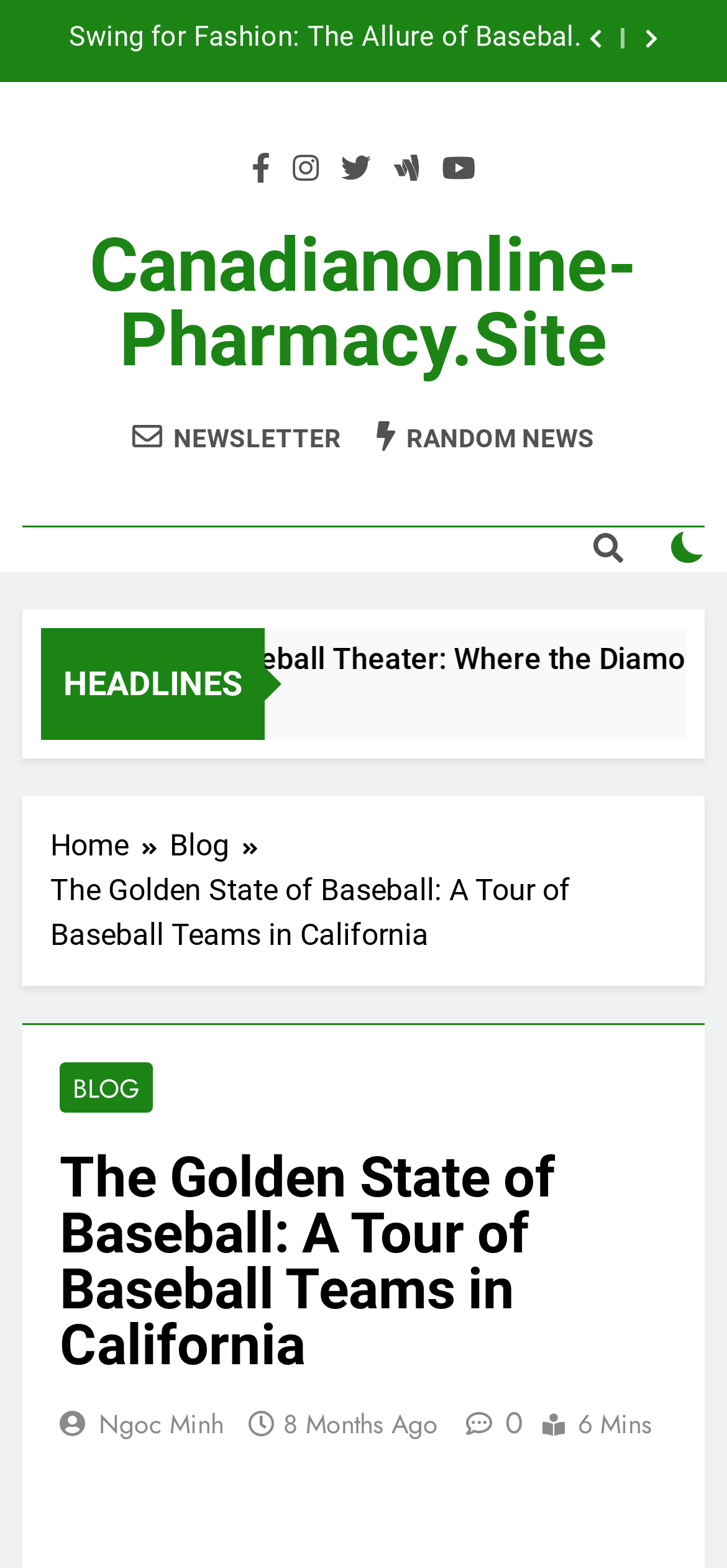Predict the bounding box coordinates of the area that should be clicked to accomplish the following instruction: "Click the newsletter button". The bounding box coordinates should consist of four float numbers between 0 and 1, i.e., [left, top, right, bottom].

[0.182, 0.267, 0.469, 0.29]